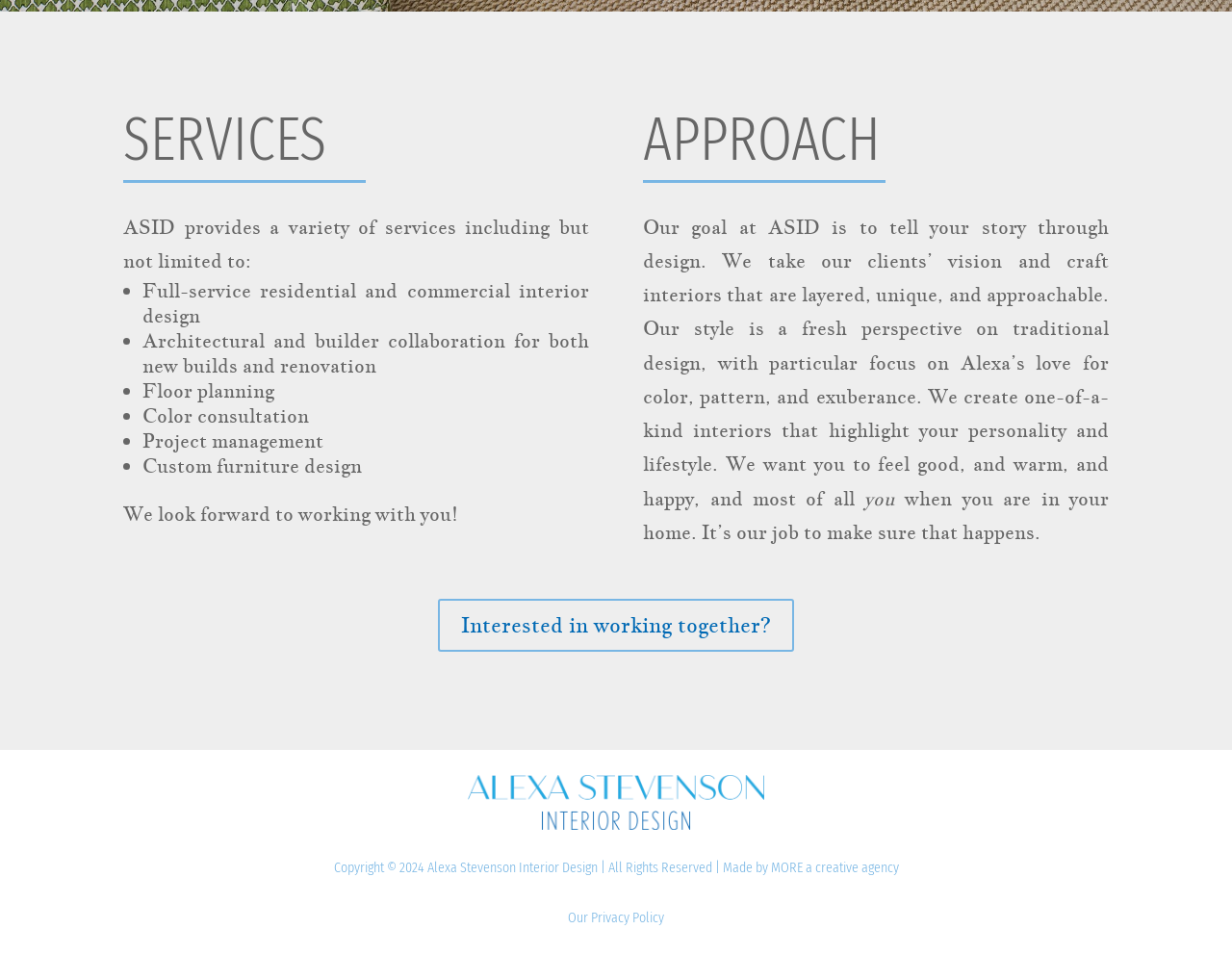What services does ASID provide?
Based on the image, give a concise answer in the form of a single word or short phrase.

Interior design, architectural collaboration, etc.